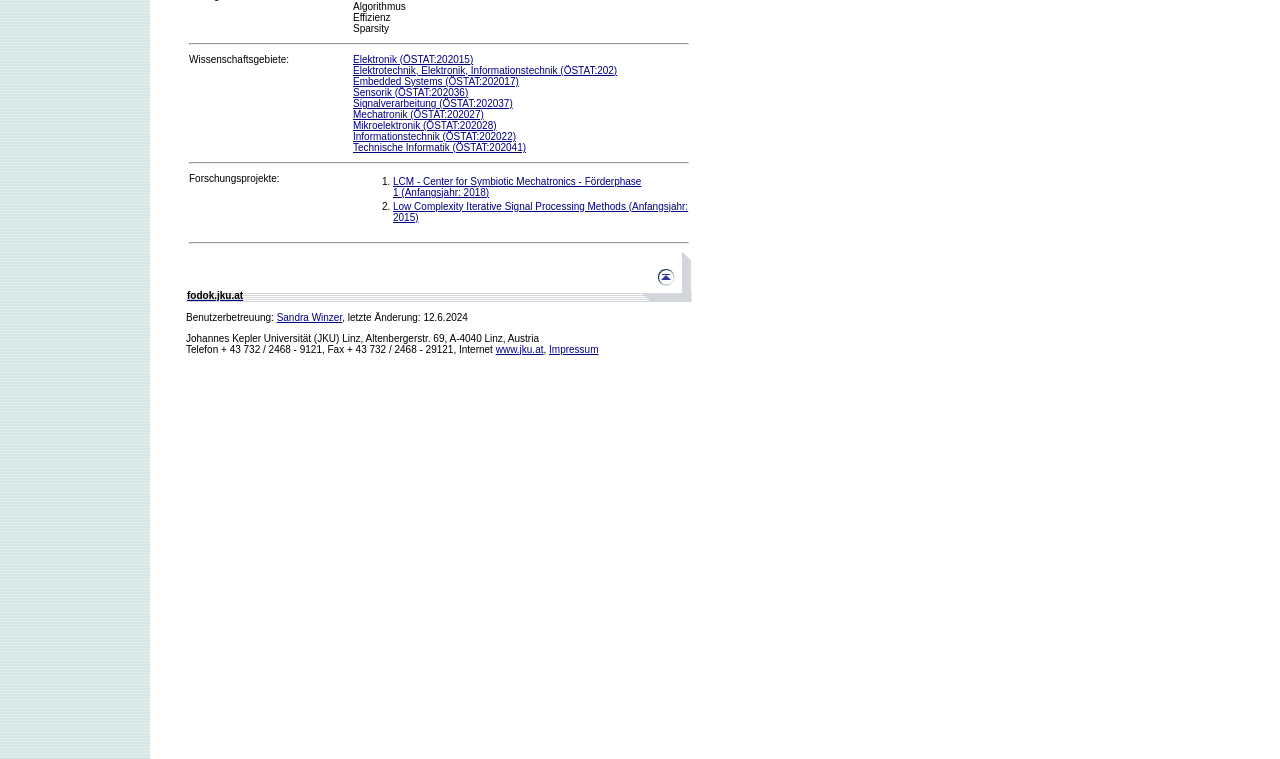Determine the bounding box coordinates for the HTML element mentioned in the following description: "alt="Zum Seitenanfang"". The coordinates should be a list of four floats ranging from 0 to 1, represented as [left, top, right, bottom].

[0.501, 0.367, 0.54, 0.382]